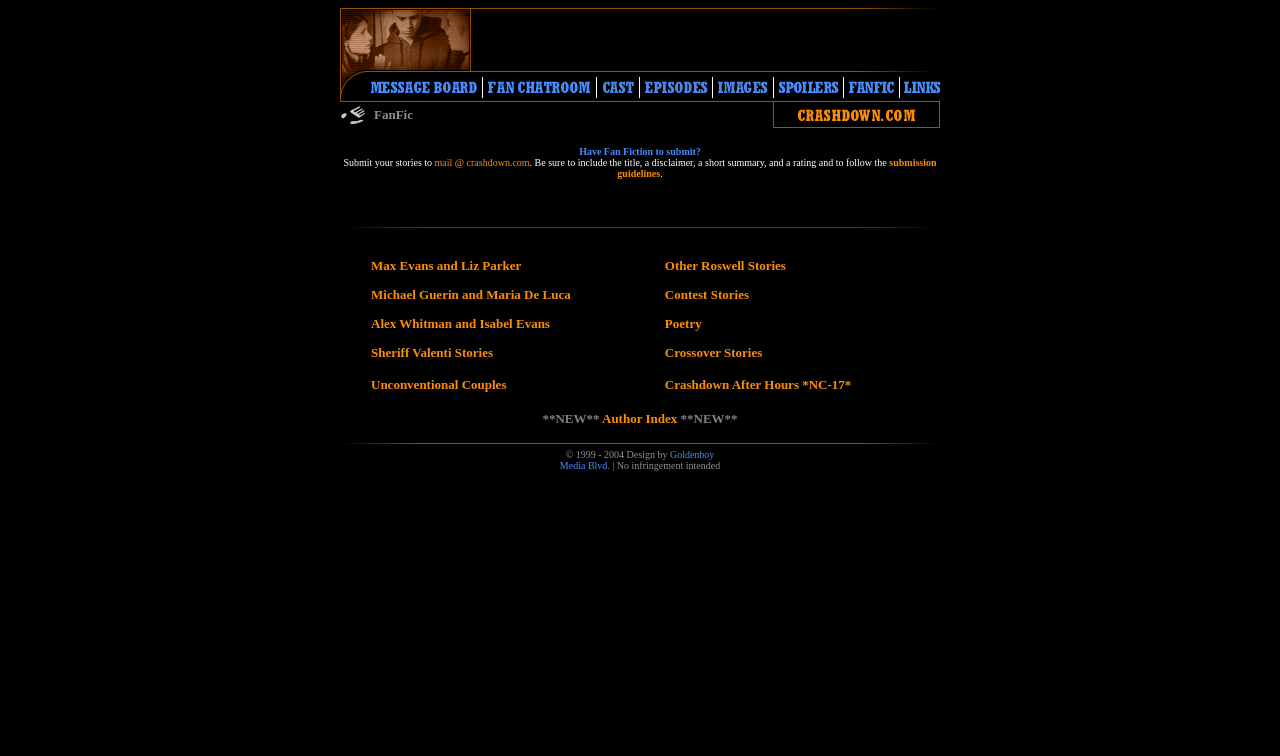Specify the bounding box coordinates of the element's region that should be clicked to achieve the following instruction: "Check out Max Evans and Liz Parker stories". The bounding box coordinates consist of four float numbers between 0 and 1, in the format [left, top, right, bottom].

[0.29, 0.341, 0.407, 0.361]